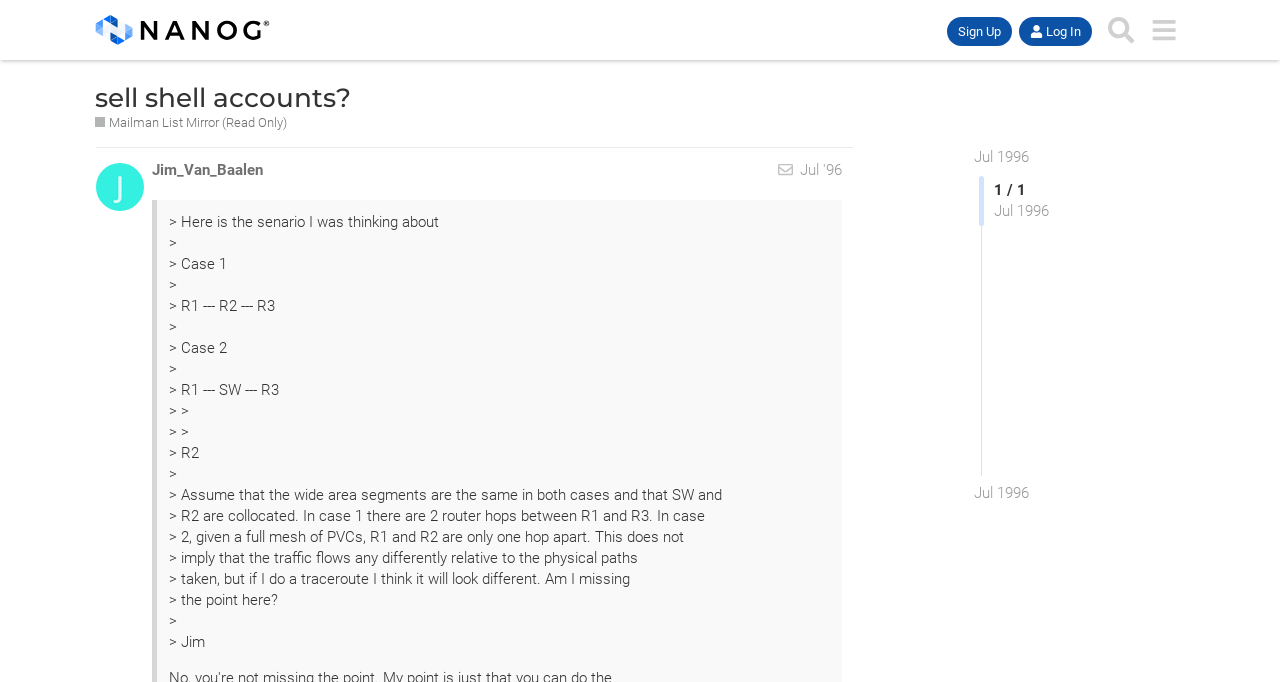Please specify the bounding box coordinates of the clickable section necessary to execute the following command: "View the 'NANOG' link".

[0.074, 0.015, 0.211, 0.073]